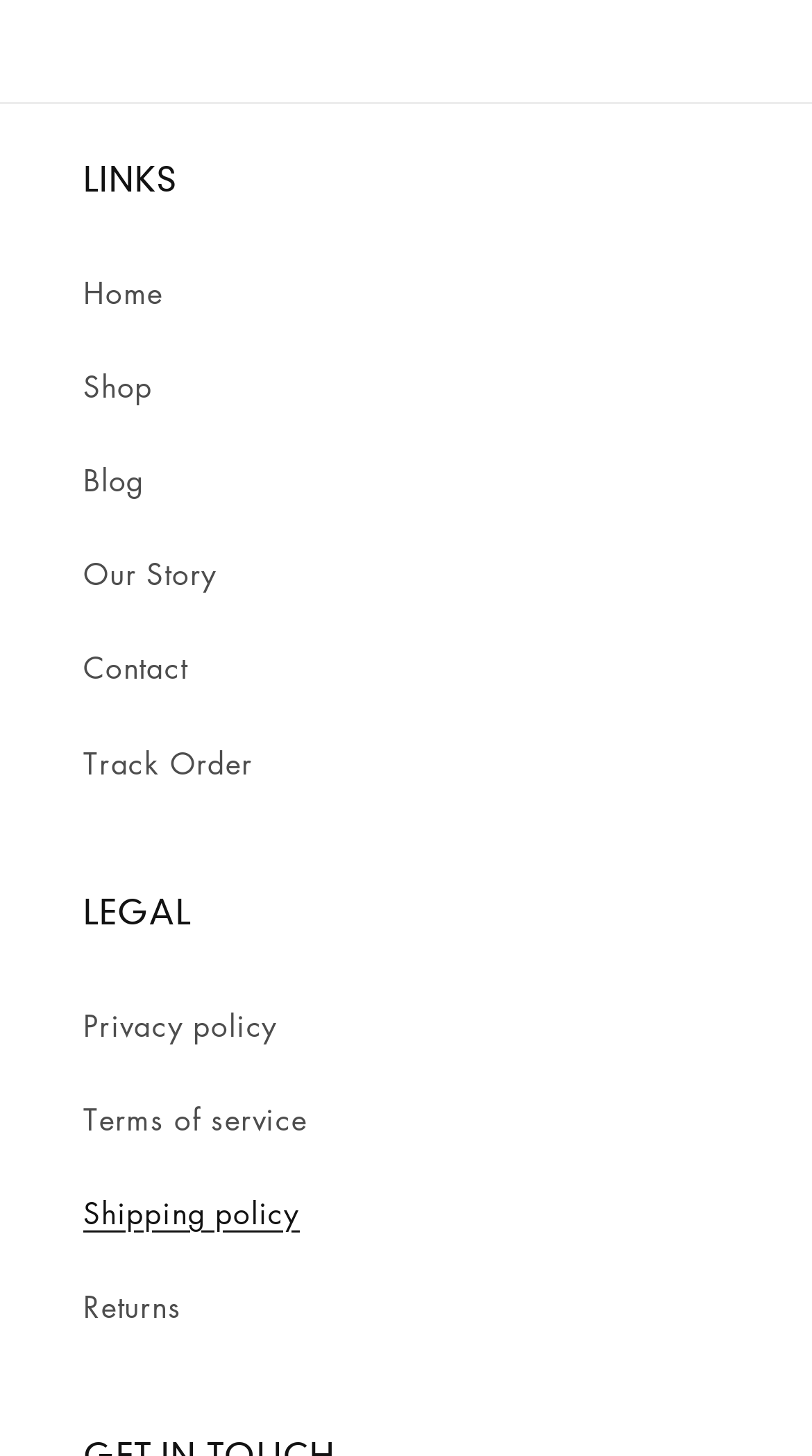Please reply with a single word or brief phrase to the question: 
How many sections are on the webpage?

2